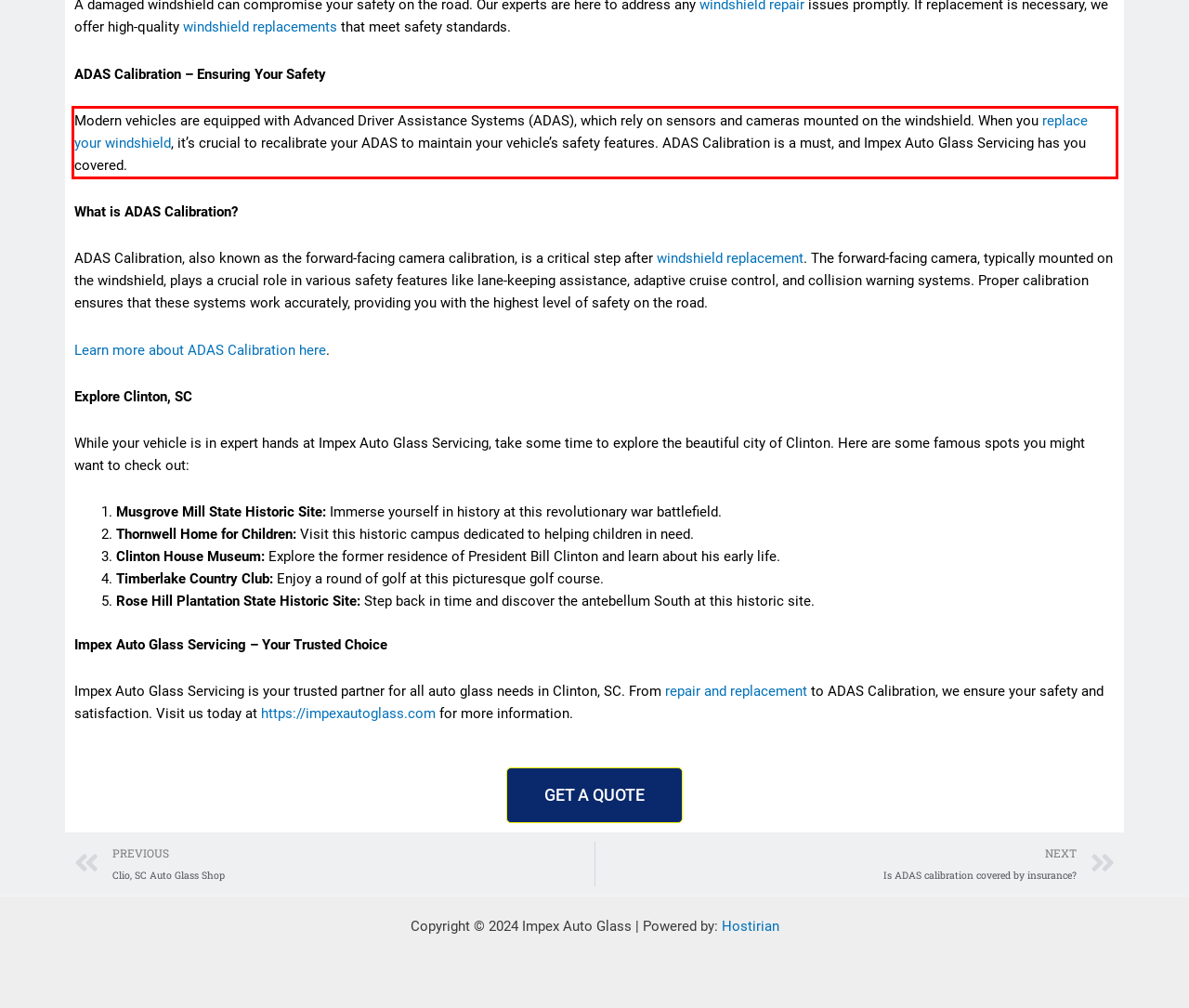Given a webpage screenshot, locate the red bounding box and extract the text content found inside it.

Modern vehicles are equipped with Advanced Driver Assistance Systems (ADAS), which rely on sensors and cameras mounted on the windshield. When you replace your windshield, it’s crucial to recalibrate your ADAS to maintain your vehicle’s safety features. ADAS Calibration is a must, and Impex Auto Glass Servicing has you covered.